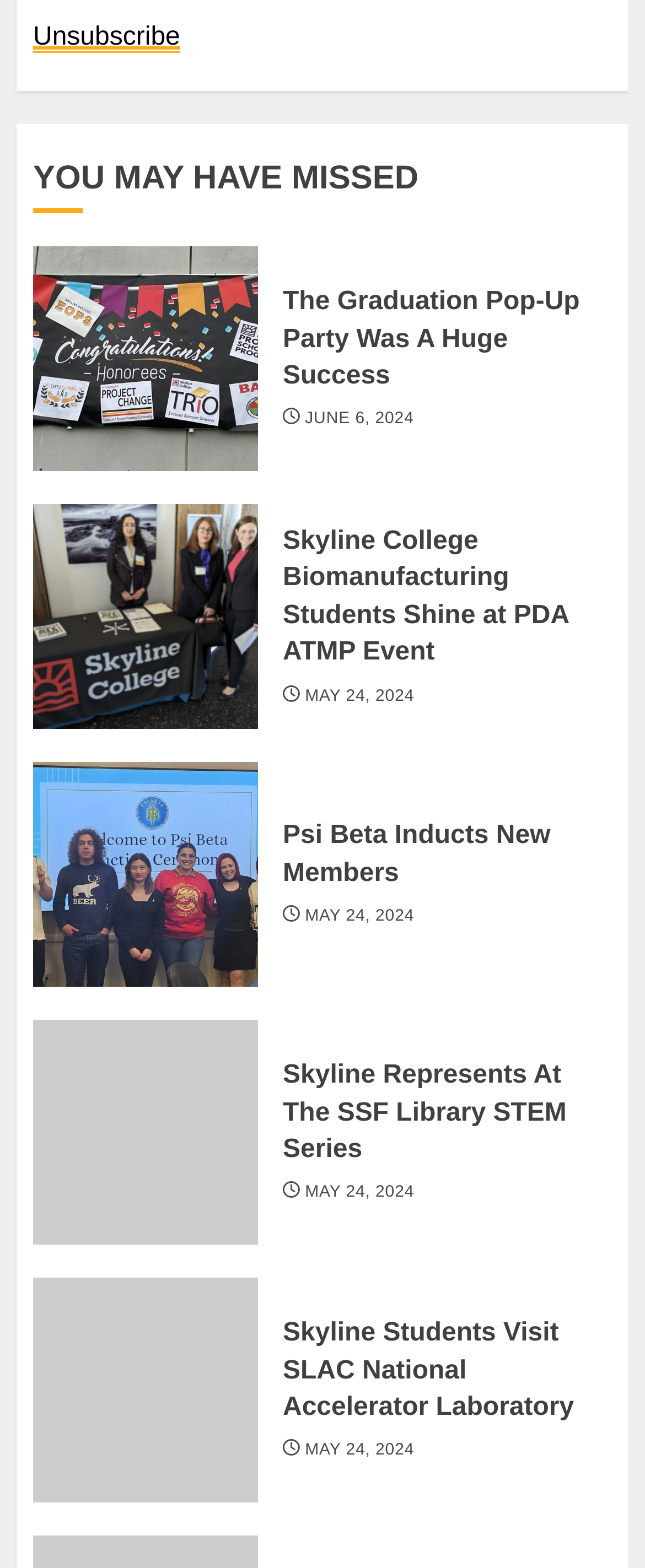Return the bounding box coordinates of the UI element that corresponds to this description: "May 24, 2024". The coordinates must be given as four float numbers in the range of 0 and 1, [left, top, right, bottom].

[0.473, 0.831, 0.642, 0.846]